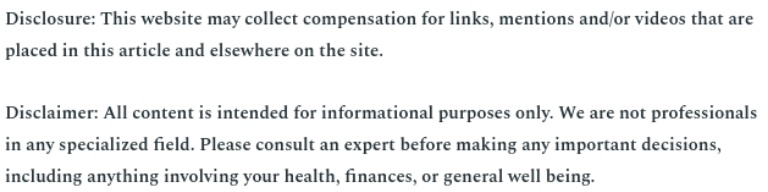Explain what is happening in the image with elaborate details.

The image prominently features sea glass, showcasing its unique frosted appearance, a characteristic formed over decades of tumbling in ocean waves. This beautiful natural material, often mistaken for gemstones, is a testament to the collision of nature and human influence, originating from discarded glass items that have been weathered by the sea. The context surrounding the image describes an encounter on the beach, where one might discover a piece of sea glass and marvel at its aesthetics. The article titled "4 Unusual Facts About Sea Glass" provides additional insights into its origins, including the maritime journeys of ships that previously carried bottled goods, emphasizing the transformation from waste to decorative treasure.